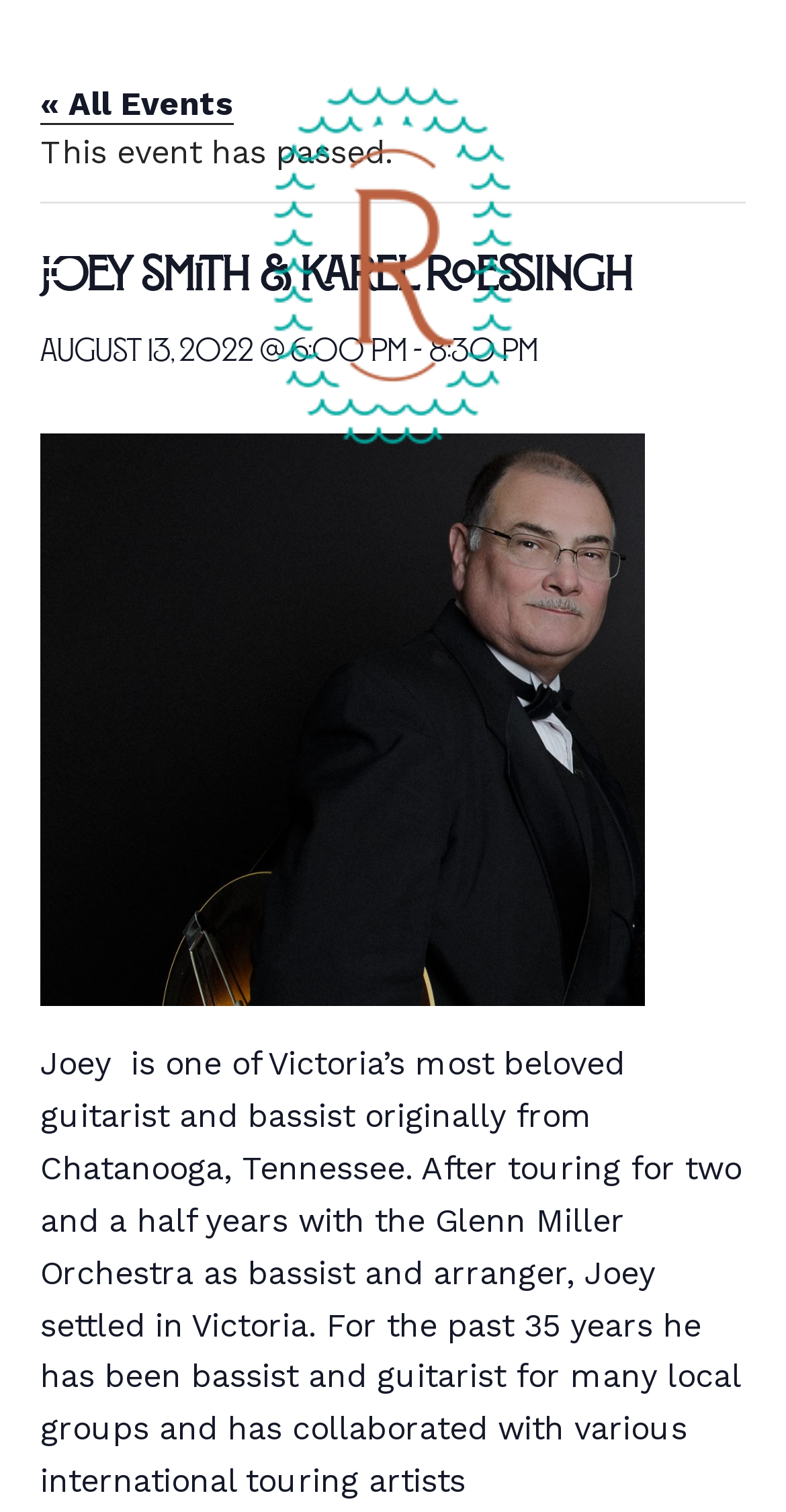Provide the bounding box coordinates of the HTML element described as: "« All Events". The bounding box coordinates should be four float numbers between 0 and 1, i.e., [left, top, right, bottom].

[0.051, 0.056, 0.297, 0.083]